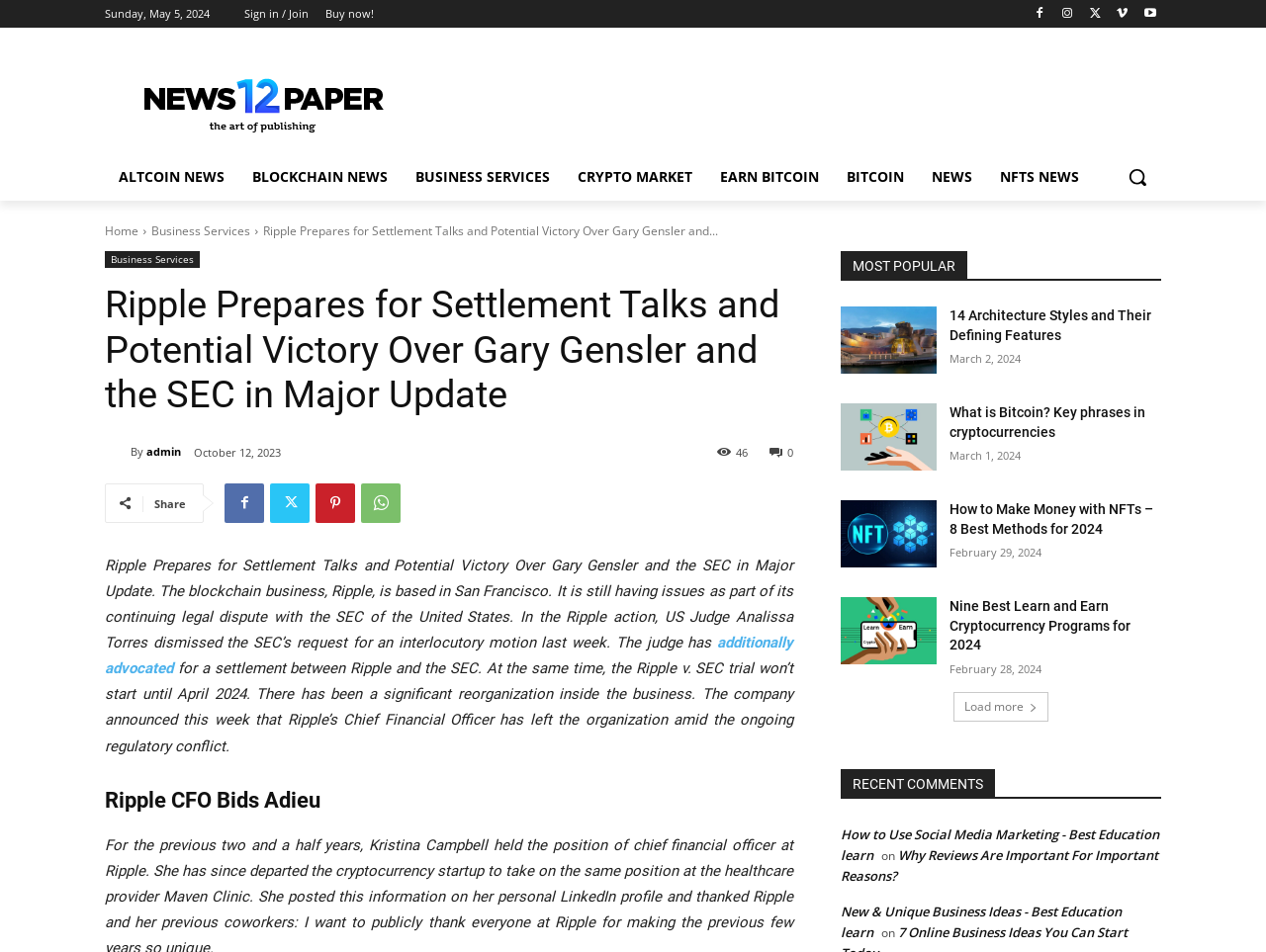Based on the image, provide a detailed and complete answer to the question: 
How many most popular articles are listed?

I counted the number of most popular articles by looking at the links under the 'MOST POPULAR' heading, which are '14 Architecture Styles and Their Defining Features', 'What is Bitcoin? Key phrases in cryptocurrencies', 'How to Make Money with NFTs – 8 Best Methods for 2024', and 'Nine Best Learn and Earn Cryptocurrency Programs for 2024'. There are 4 of them.